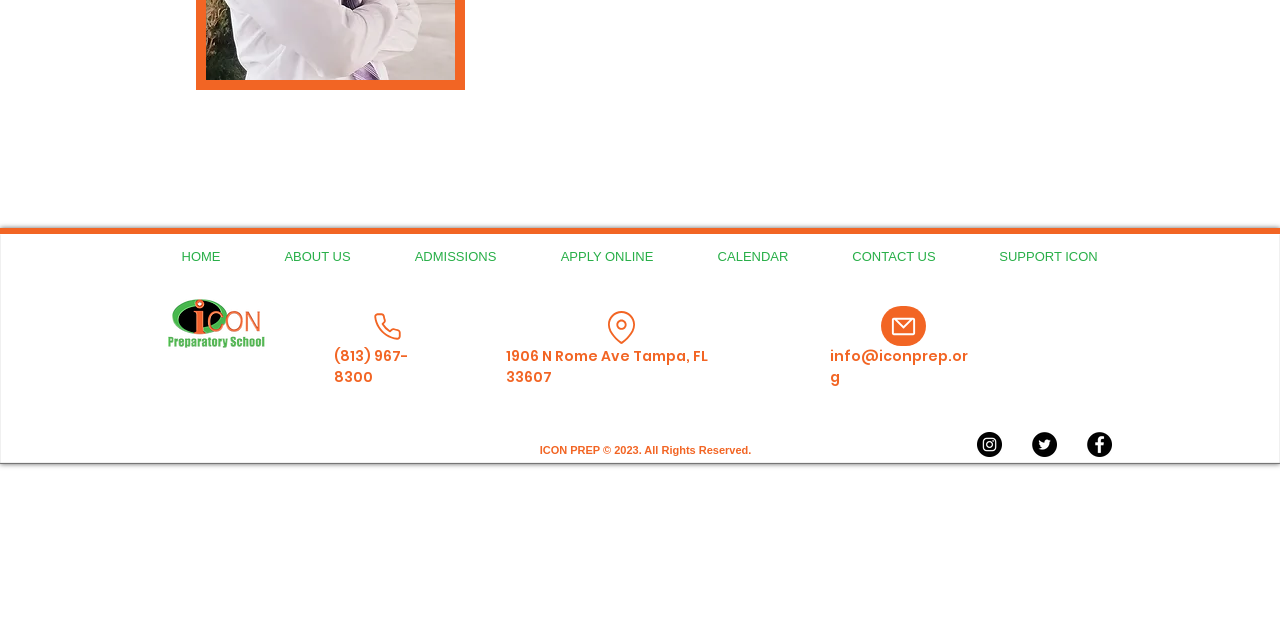Determine the bounding box coordinates for the UI element with the following description: "ABOUT US". The coordinates should be four float numbers between 0 and 1, represented as [left, top, right, bottom].

[0.197, 0.384, 0.298, 0.419]